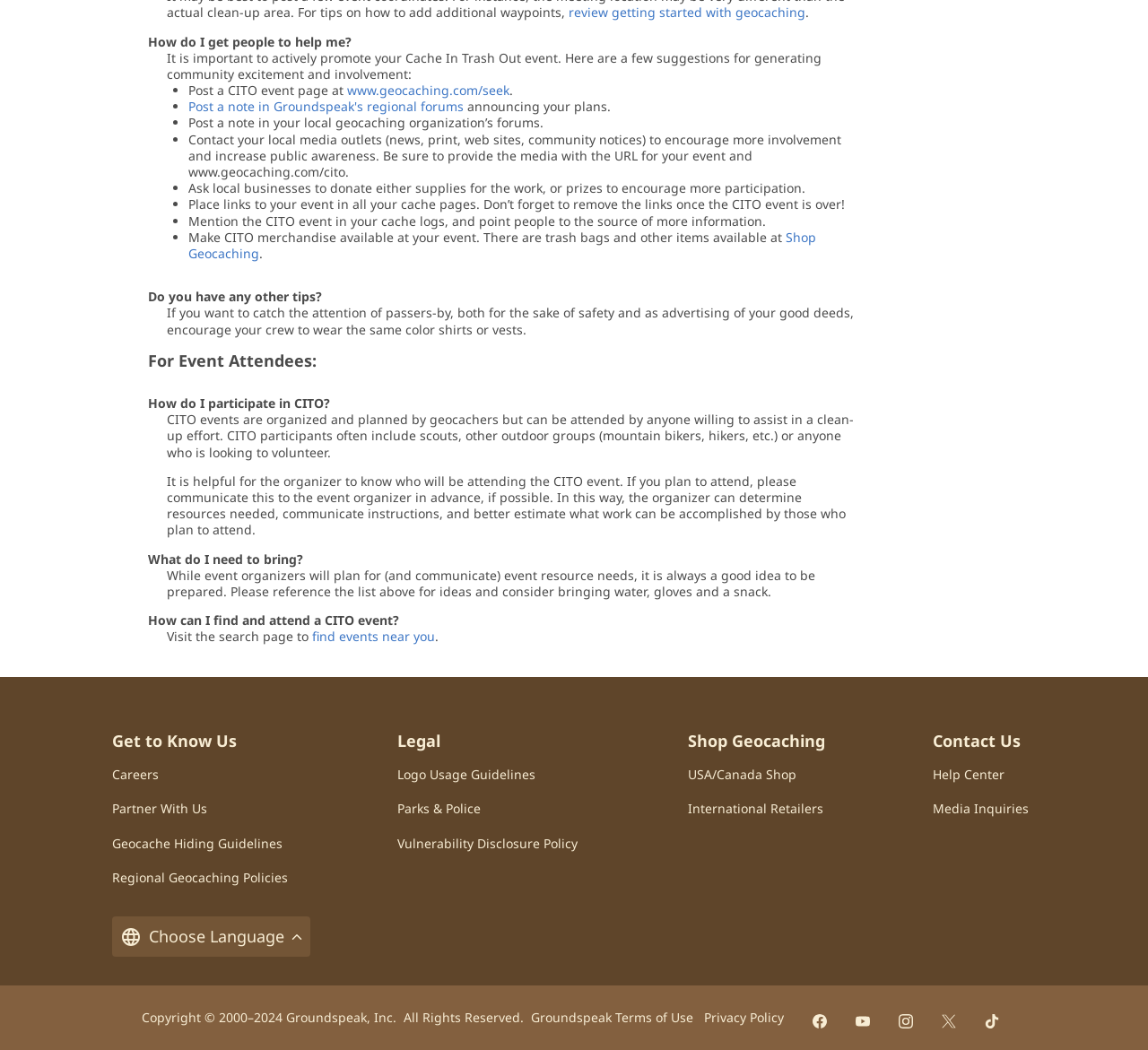Please determine the bounding box coordinates of the element's region to click for the following instruction: "Follow the link to 'www.geocaching.com/seek'".

[0.302, 0.078, 0.444, 0.094]